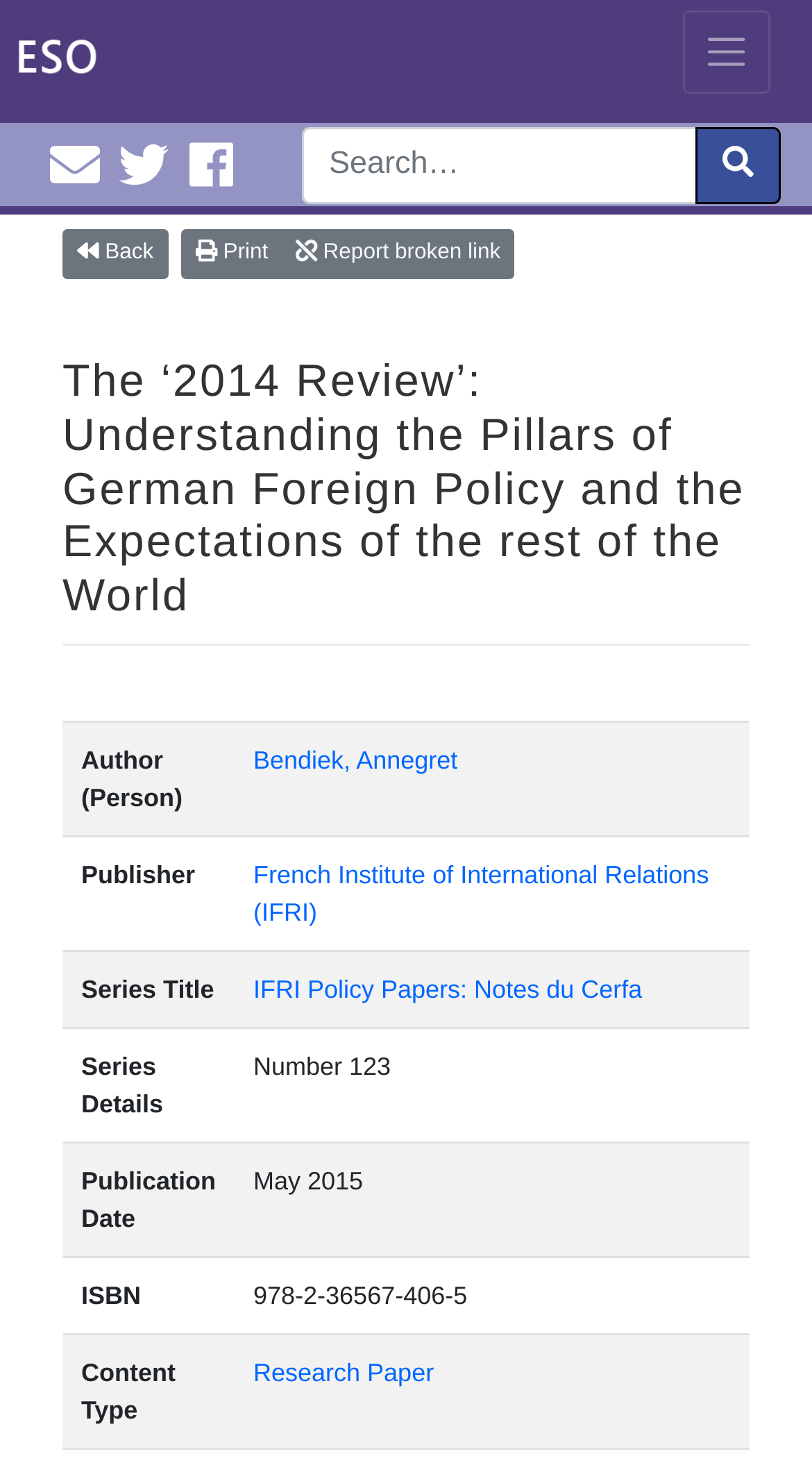Extract the main heading from the webpage content.

The ‘2014 Review’: Understanding the Pillars of German Foreign Policy and the Expectations of the rest of the World